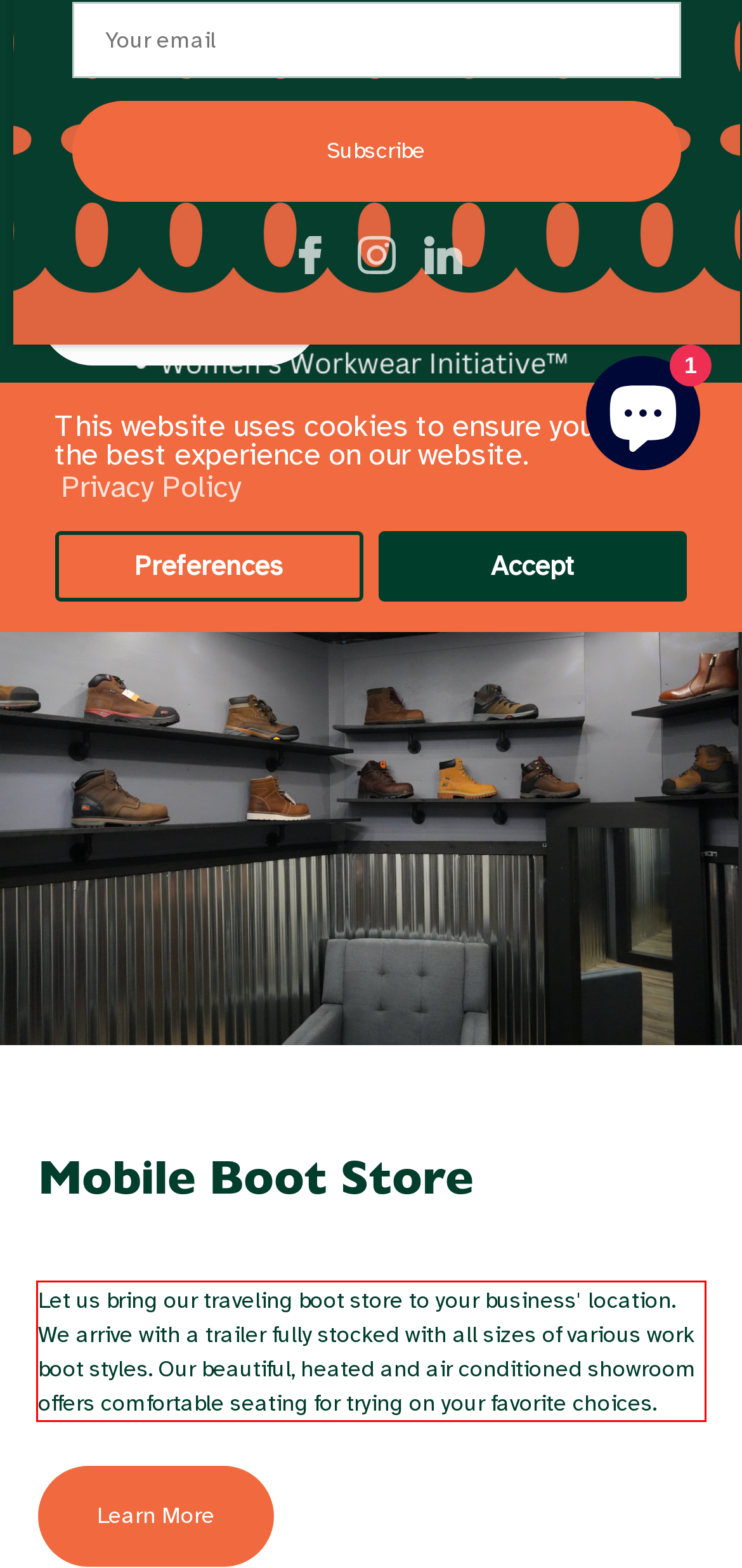Identify the text inside the red bounding box in the provided webpage screenshot and transcribe it.

Let us bring our traveling boot store to your business' location. We arrive with a trailer fully stocked with all sizes of various work boot styles. Our beautiful, heated and air conditioned showroom offers comfortable seating for trying on your favorite choices.